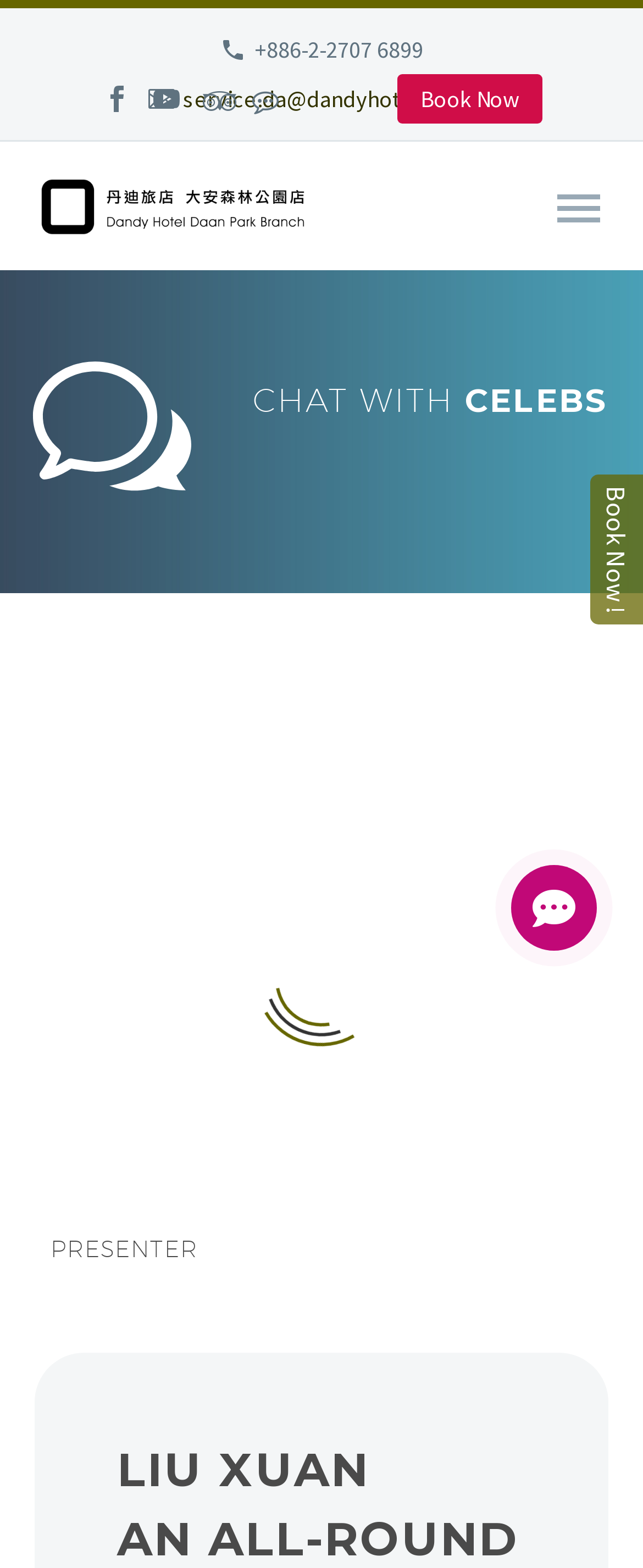What is the email address to contact the hotel?
Offer a detailed and full explanation in response to the question.

I found the email address by looking at the link element with the text 'service.da@dandyhotel.com.tw' which is located at the top of the webpage.